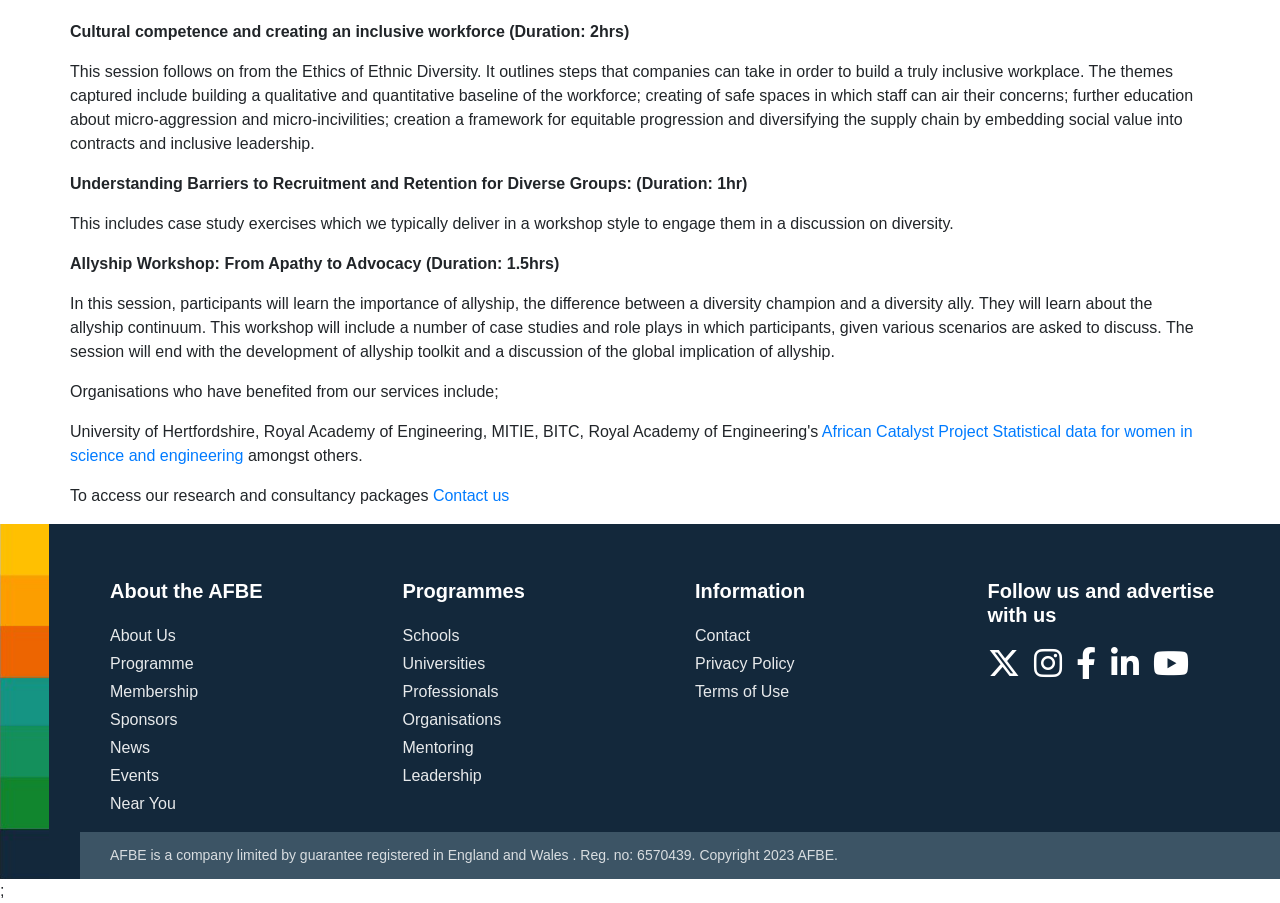What is the registration number of AFBE?
Using the image as a reference, give a one-word or short phrase answer.

6570439